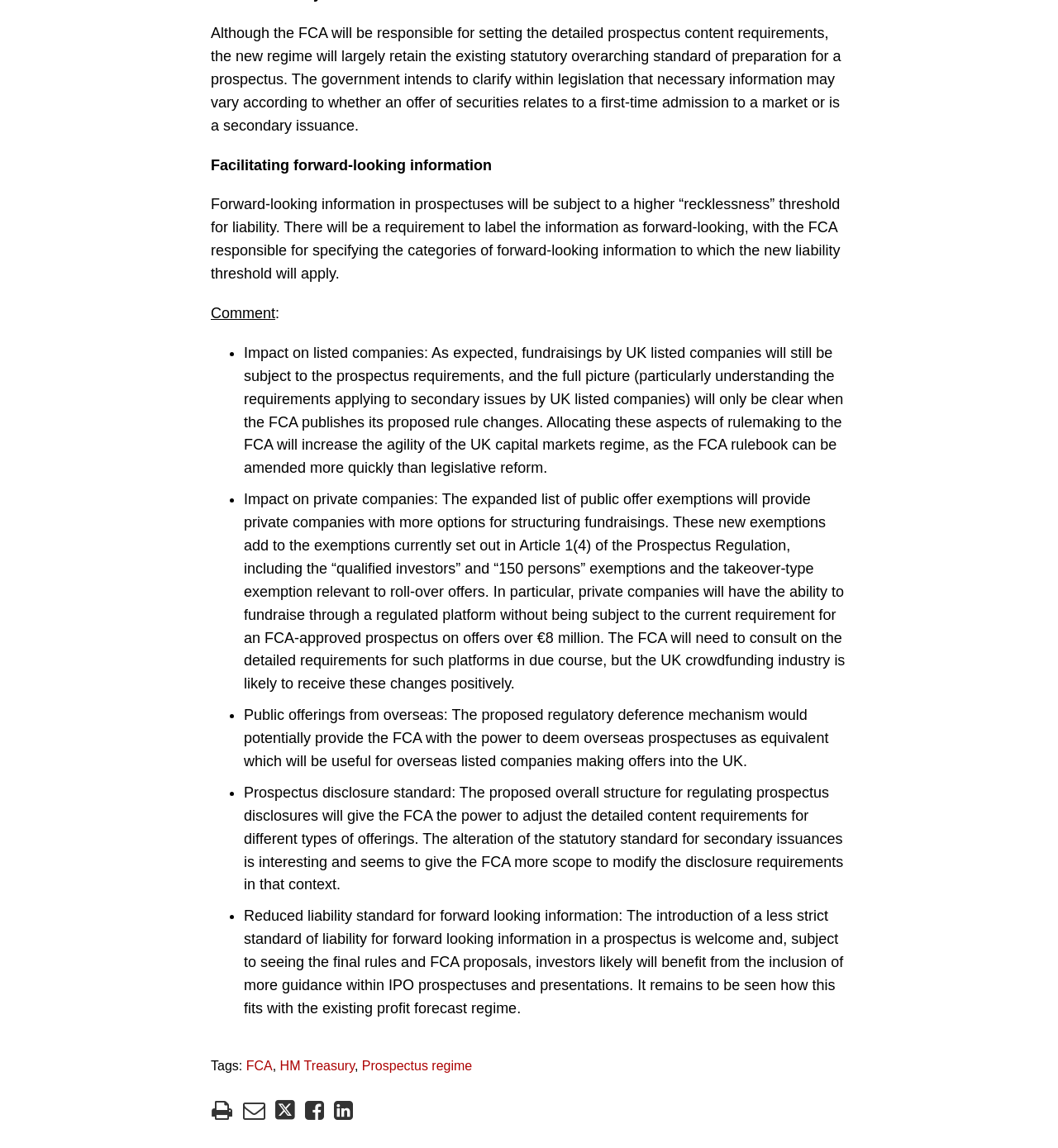Please find the bounding box coordinates of the clickable region needed to complete the following instruction: "Click on the 'Related Posts' heading". The bounding box coordinates must consist of four float numbers between 0 and 1, i.e., [left, top, right, bottom].

[0.2, 0.445, 0.8, 0.461]